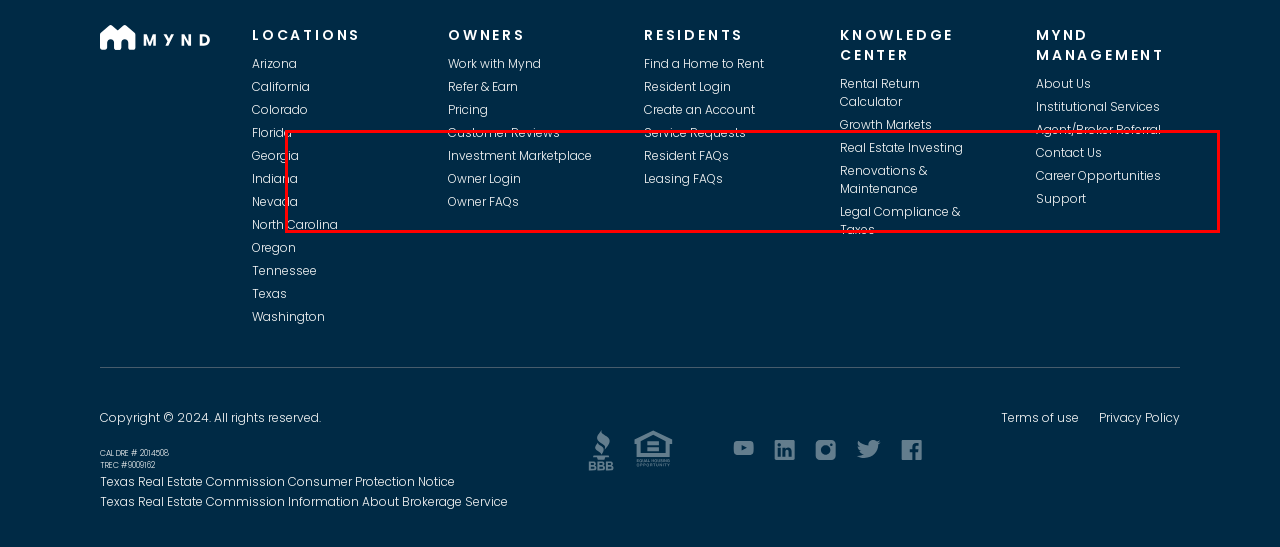Given a screenshot of a webpage, identify the red bounding box and perform OCR to recognize the text within that box.

Rental income protections: As an industry-leading property management company, we offer protections that guarantee an investor’s income. When Mynd places residents on behalf of an investor, we guarantee up to $5,000 in loss of rental income. If a resident violates their lease agreement and eviction is needed, Mynd will help cover court costs and legal fees up to $5,000.